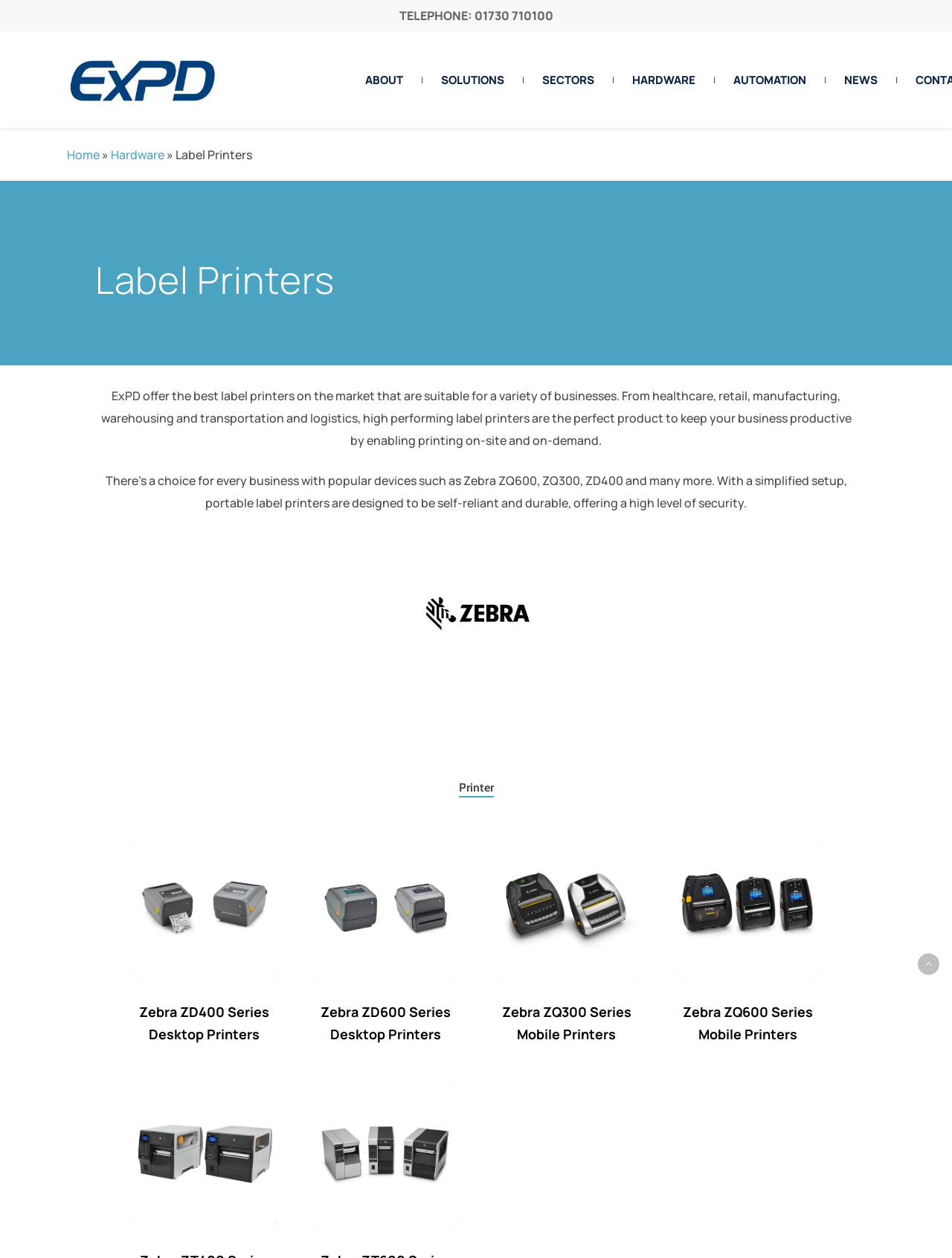What is the phone number to contact ExPD?
Provide a detailed and well-explained answer to the question.

The phone number can be found at the top of the webpage, in the link 'TELEPHONE: 01730 710100'.